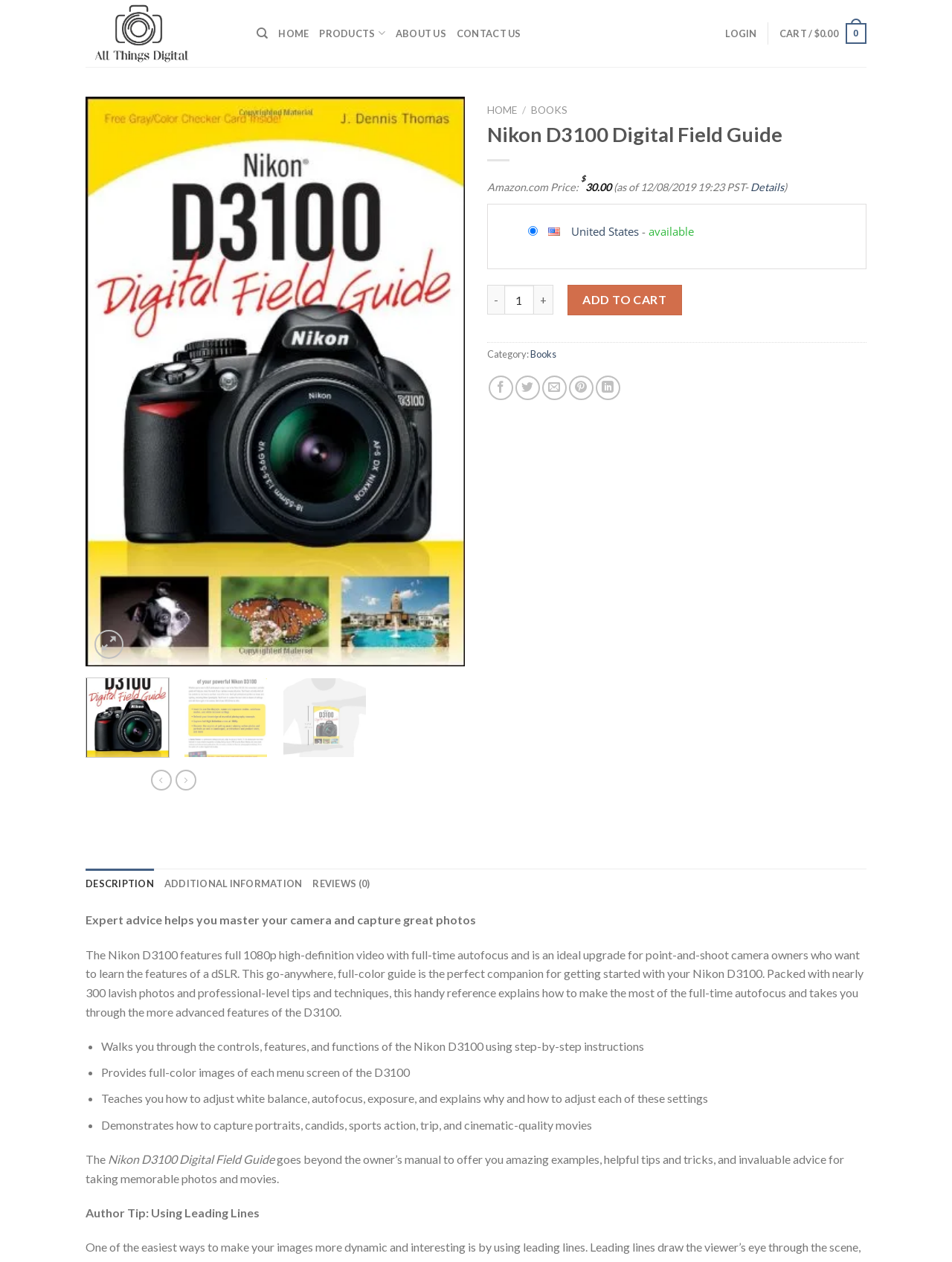Find the bounding box coordinates of the clickable area required to complete the following action: "View product details".

[0.788, 0.143, 0.823, 0.153]